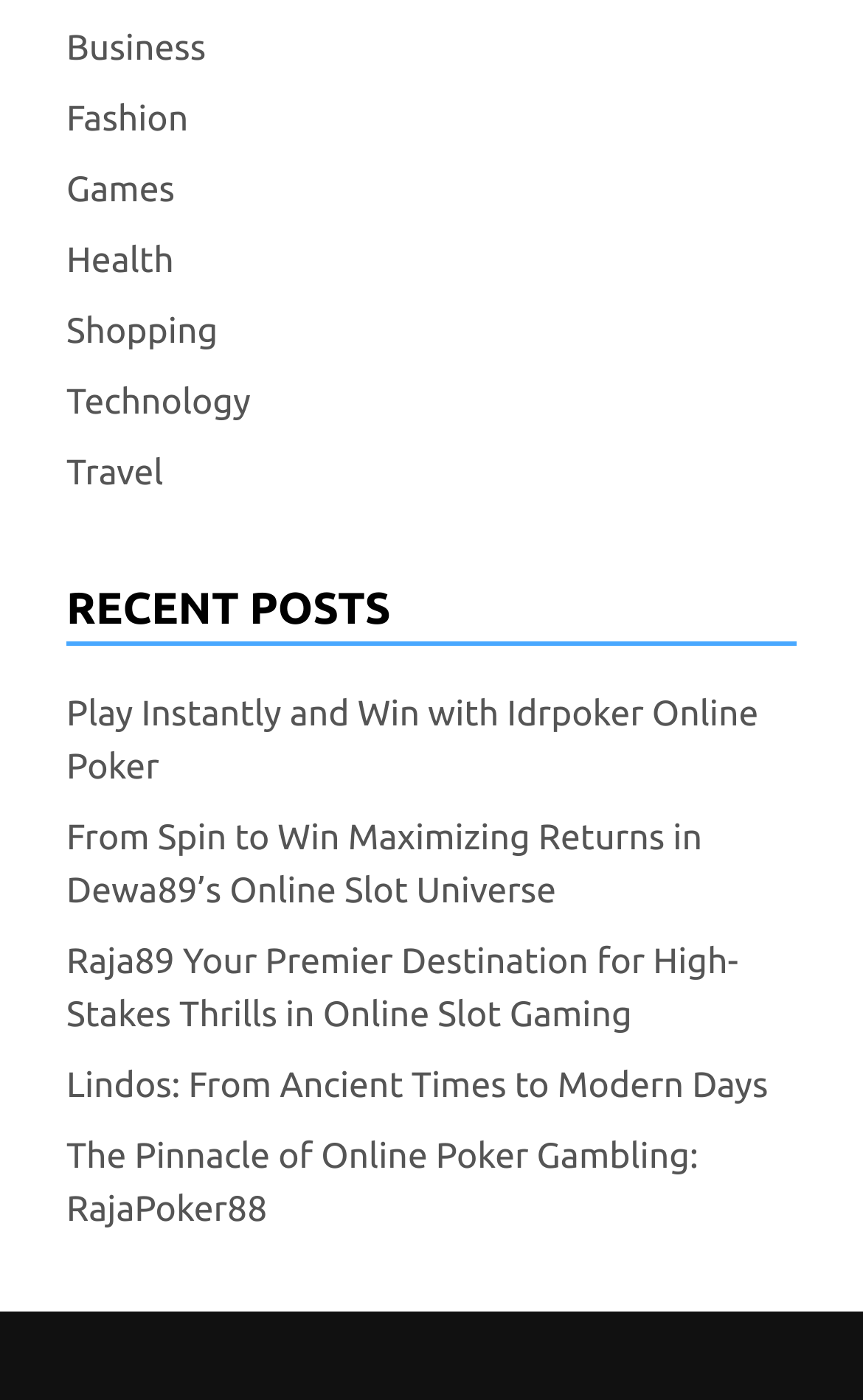Provide a brief response to the question below using a single word or phrase: 
What is the last recent post about?

RajaPoker88